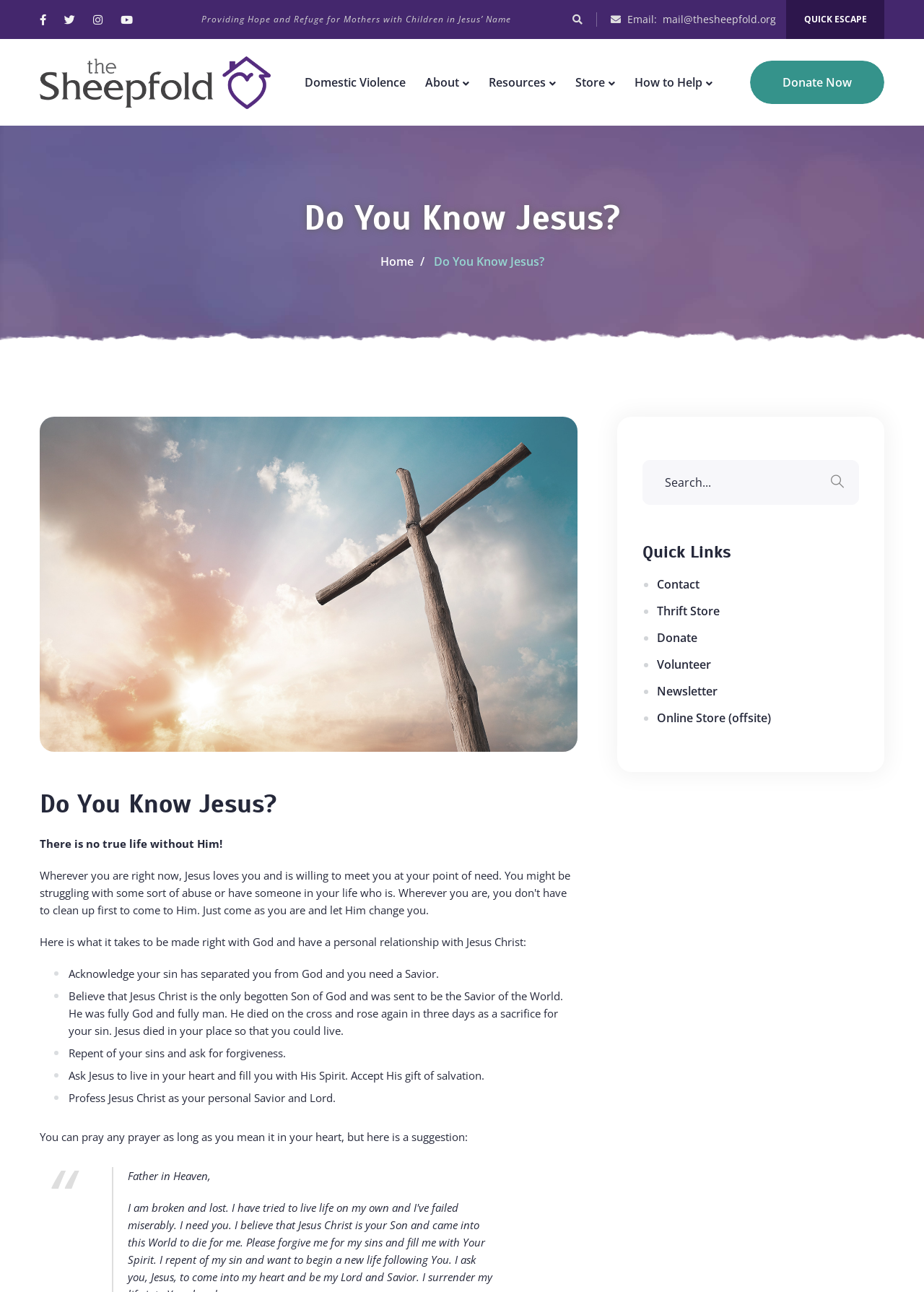Please specify the bounding box coordinates for the clickable region that will help you carry out the instruction: "Click the Donate Now button".

[0.812, 0.047, 0.957, 0.08]